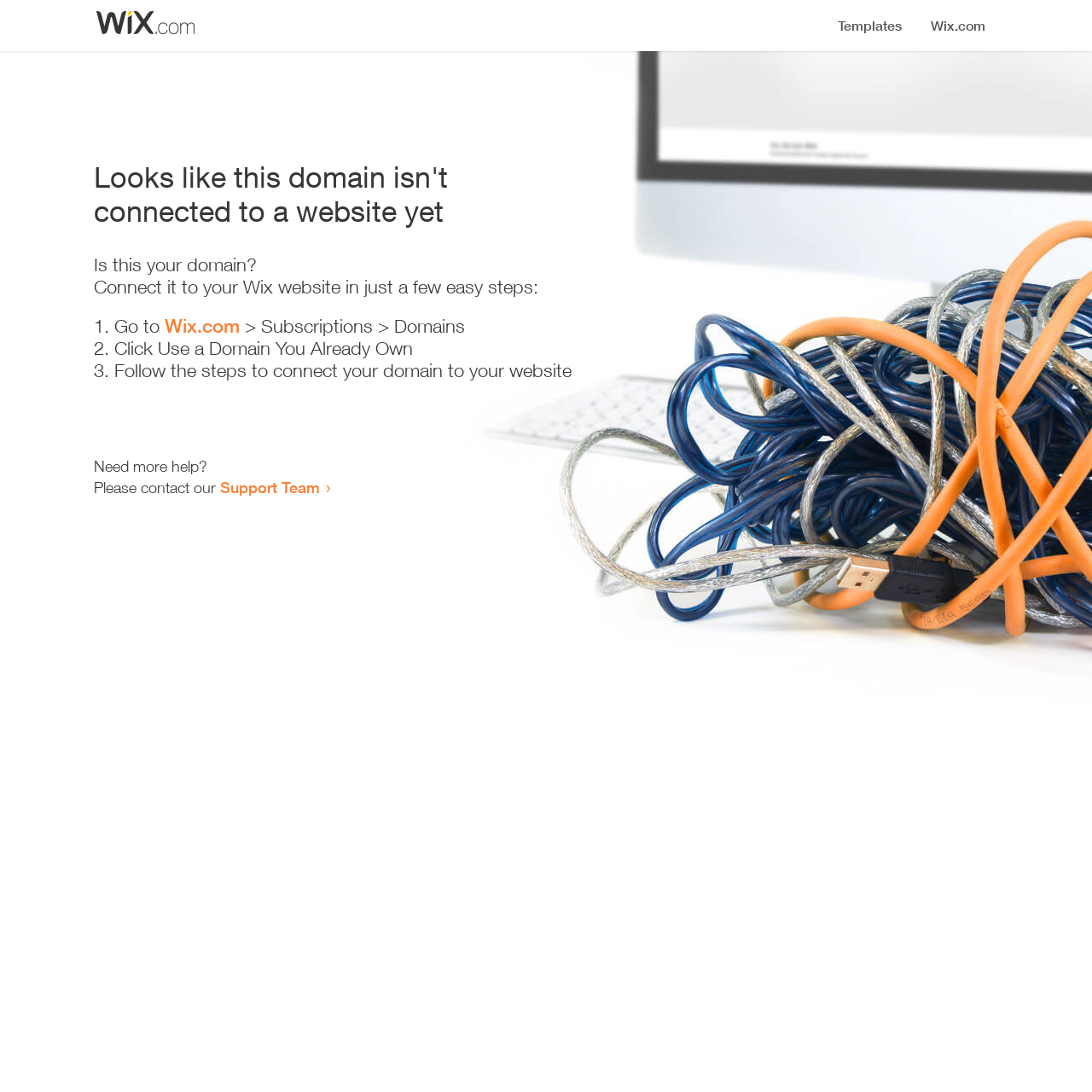What is the current status of the domain?
Offer a detailed and full explanation in response to the question.

The webpage displays a message 'Looks like this domain isn't connected to a website yet', indicating that the domain is not currently connected to a website.